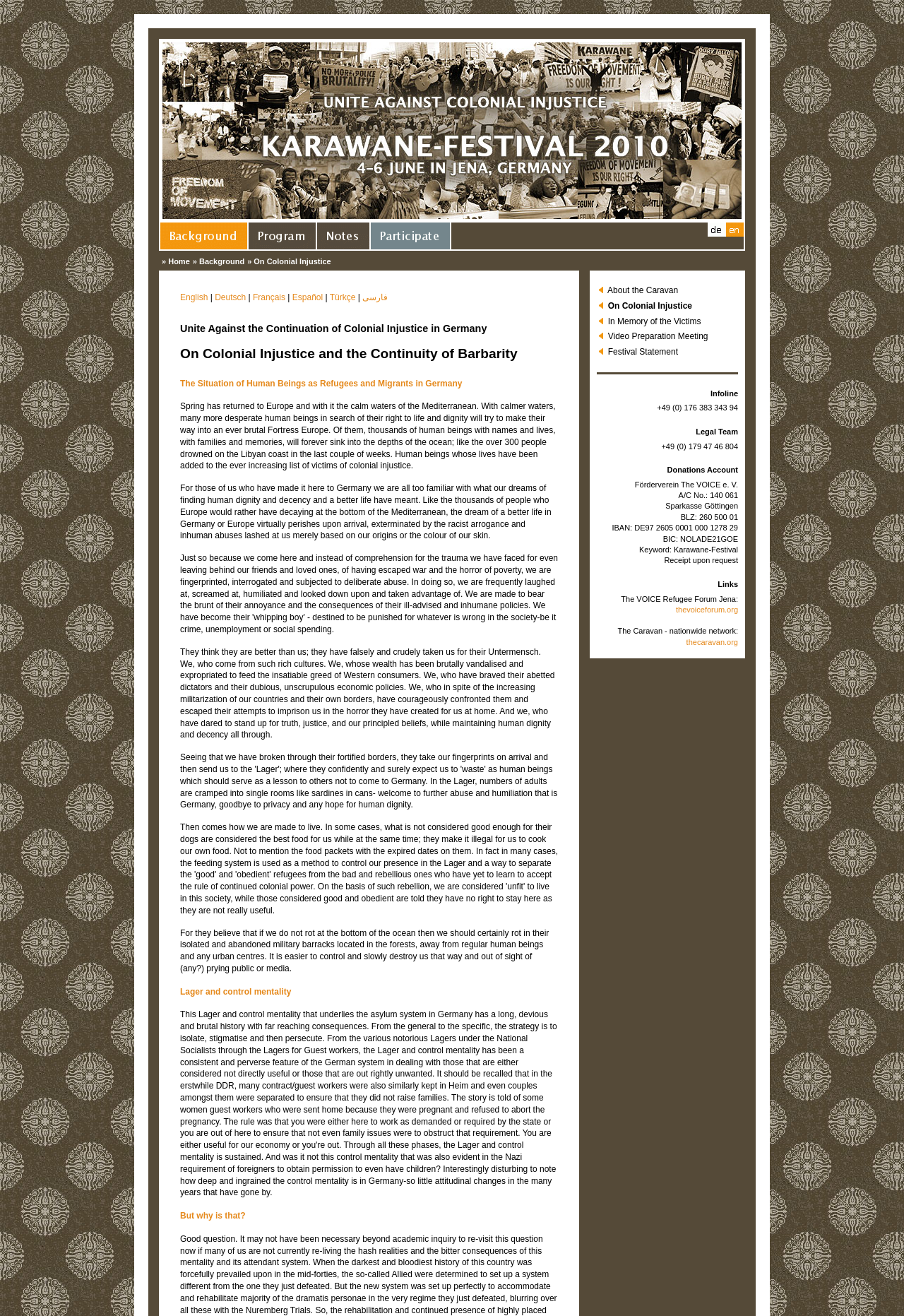Pinpoint the bounding box coordinates of the element to be clicked to execute the instruction: "Read the 'Unite Against the Continuation of Colonial Injustice in Germany' heading".

[0.199, 0.239, 0.617, 0.255]